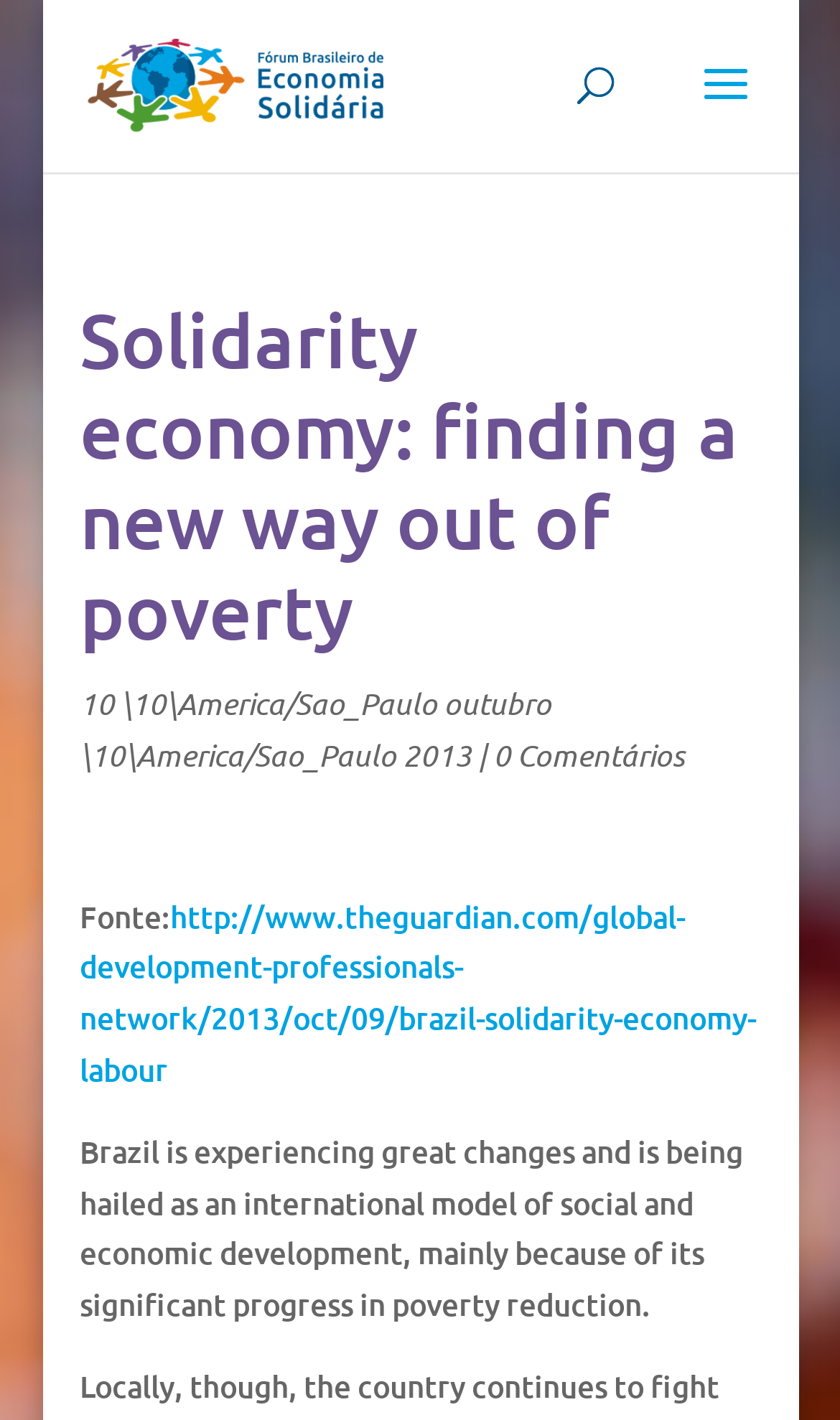What is the date of the article?
Give a thorough and detailed response to the question.

I found the date of the article by looking at the static text element that contains the date information, which is '10 \10\America/Sao_Paulo outubro \10\America/Sao_Paulo 2013'. The date is '10 outubro 2013'.